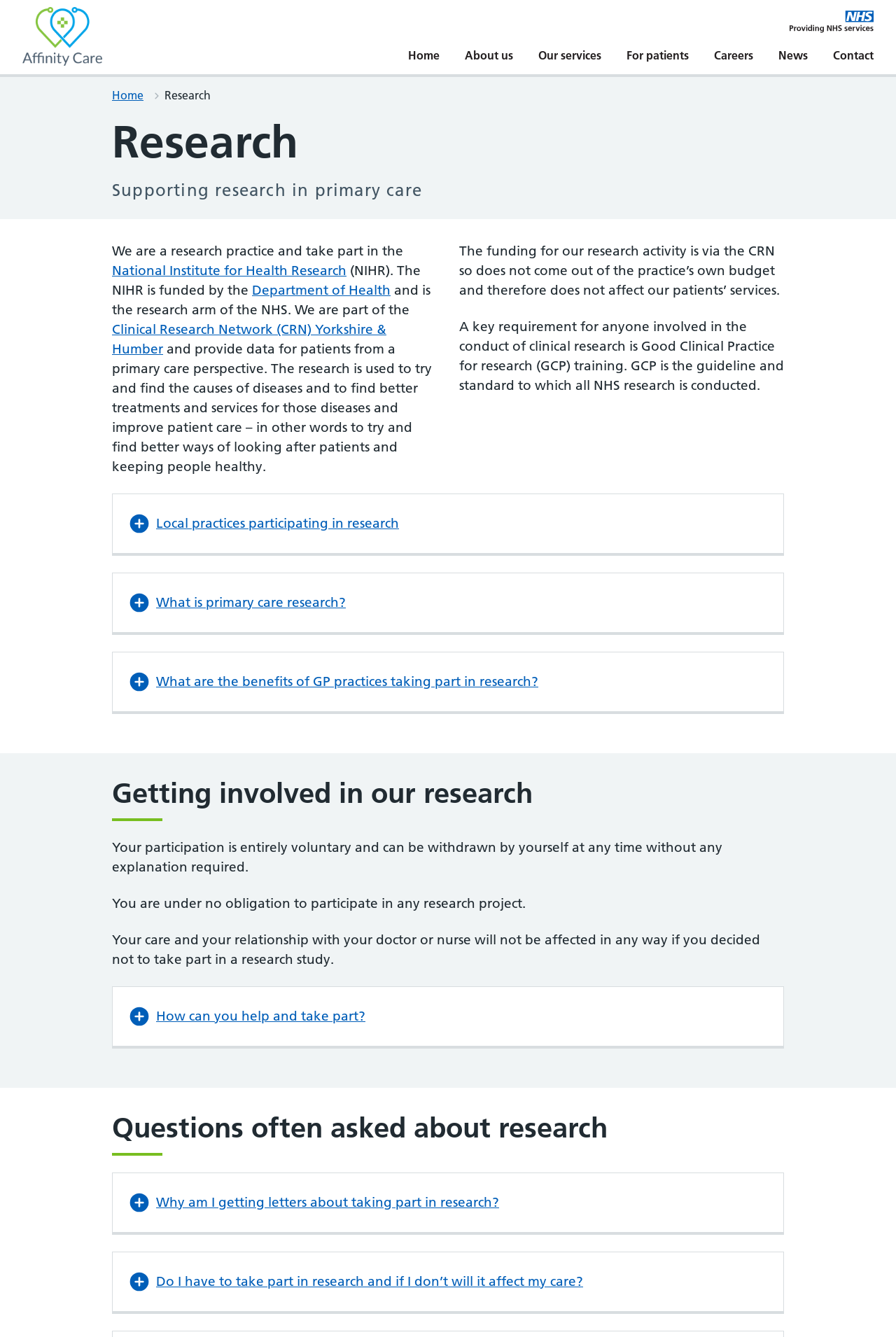Determine the bounding box coordinates of the area to click in order to meet this instruction: "Search for something".

None